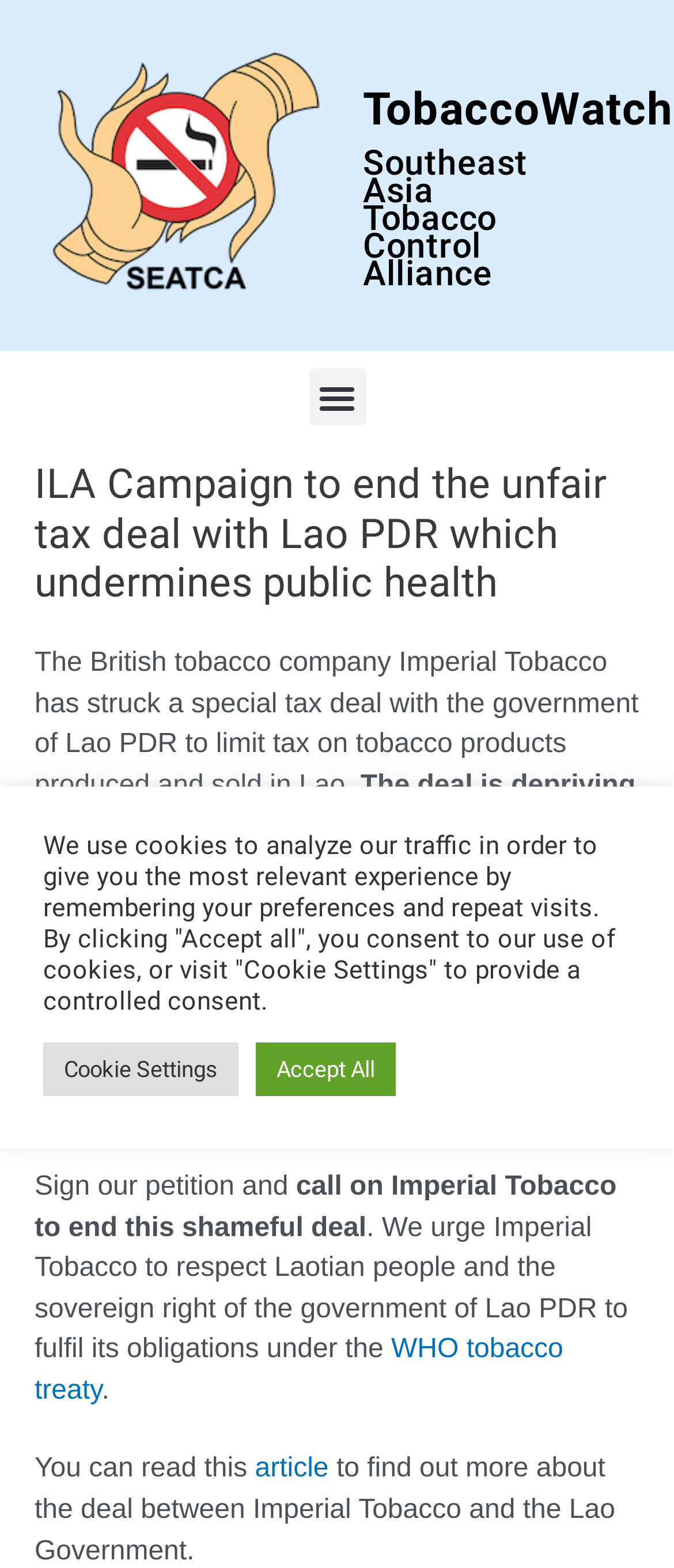Provide a thorough and detailed response to the question by examining the image: 
What treaty is mentioned in the webpage?

The treaty mentioned in the webpage is obtained from the link text 'WHO tobacco treaty' which is part of the sentence 'We urge Imperial Tobacco to respect Laotian people and the sovereign right of the government of Lao PDR to fulfil its obligations under the WHO tobacco treaty'.